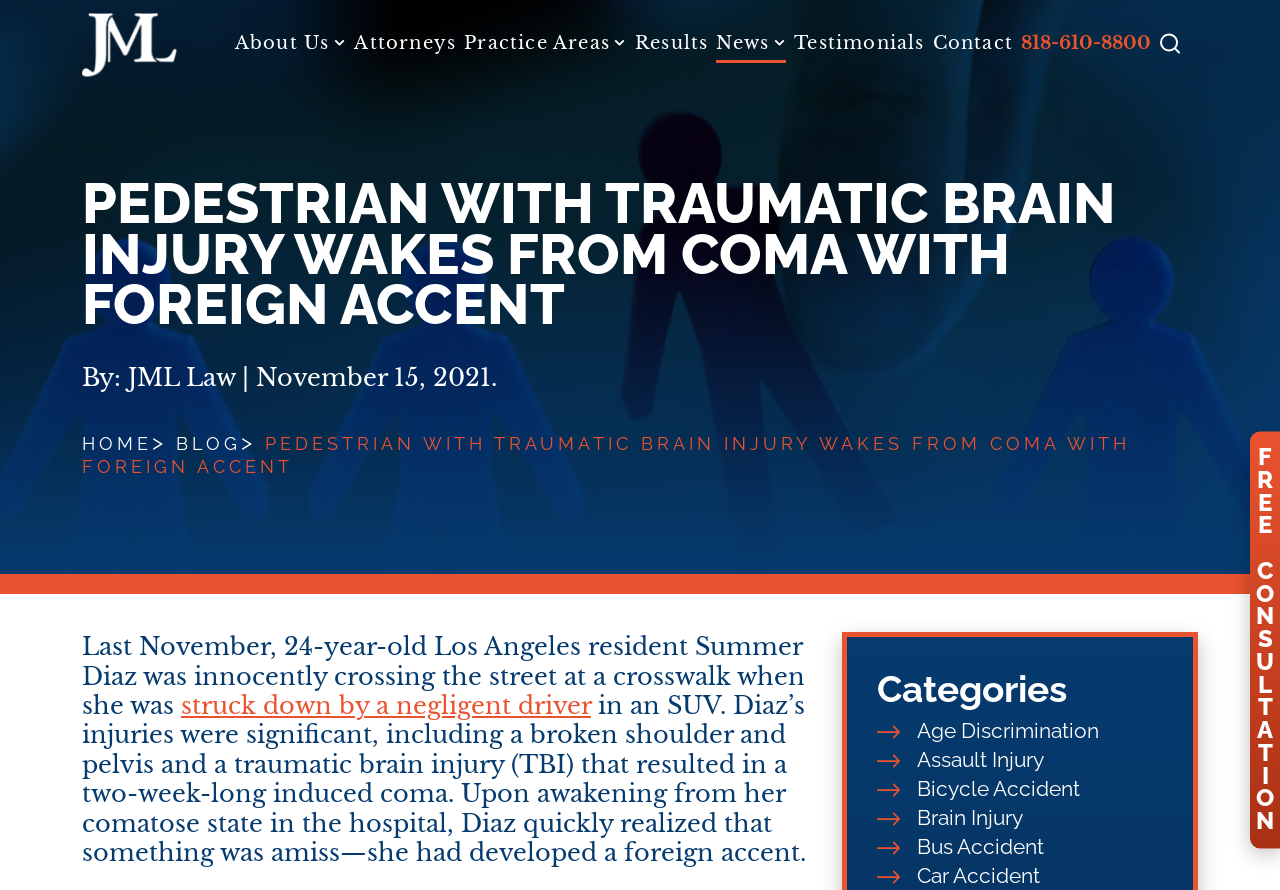Could you find the bounding box coordinates of the clickable area to complete this instruction: "Search for something using the search icon"?

[0.906, 0.034, 0.922, 0.064]